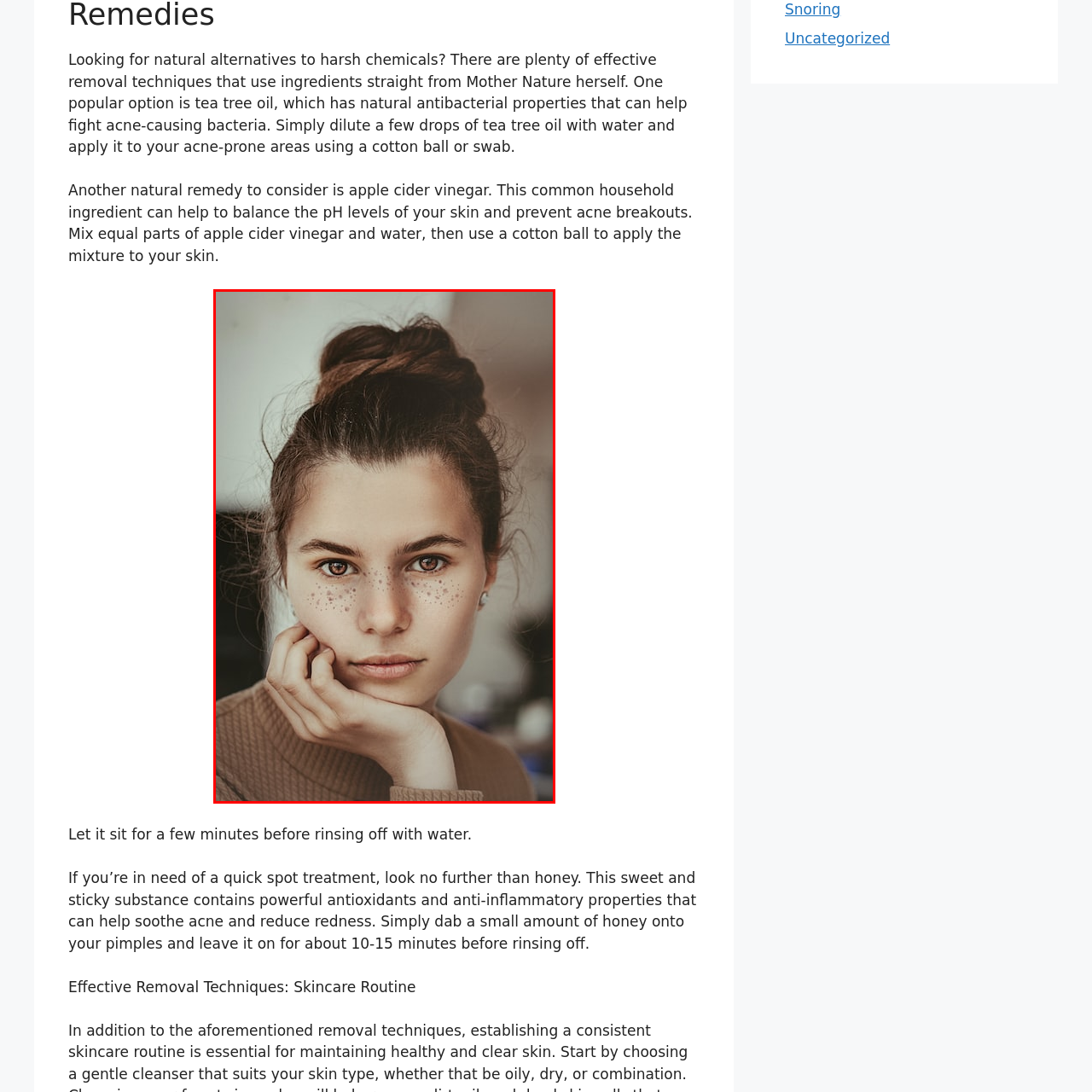What is the woman's facial expression conveying?
Examine the portion of the image surrounded by the red bounding box and deliver a detailed answer to the question.

The caption states that the woman 'rests her chin on her hand, conveying a sense of contemplation or calmness', which suggests that her facial expression is one of thoughtfulness or serenity.